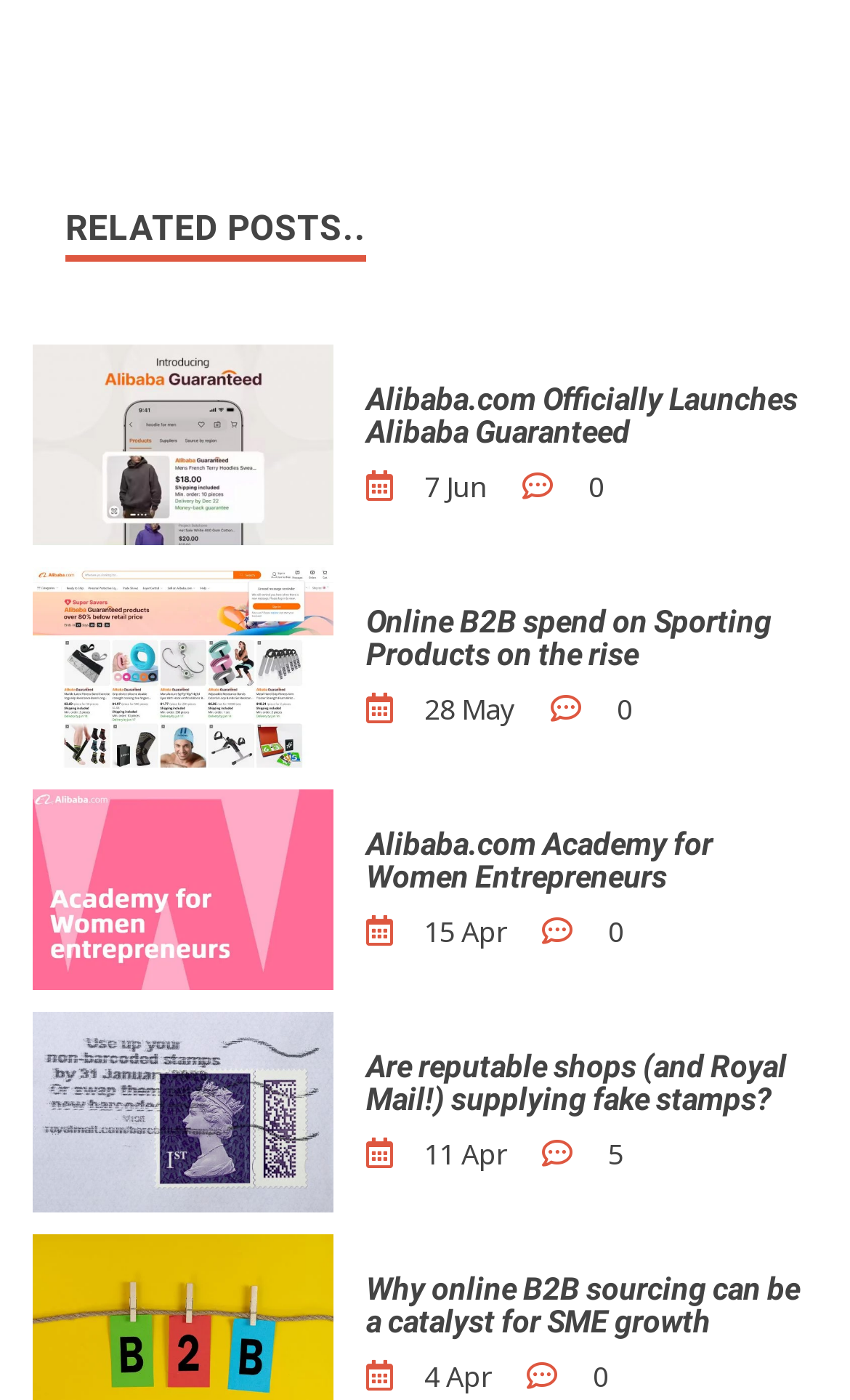Point out the bounding box coordinates of the section to click in order to follow this instruction: "learn about Alibaba.com Academy for Women Entrepreneurs".

[0.431, 0.591, 0.949, 0.638]